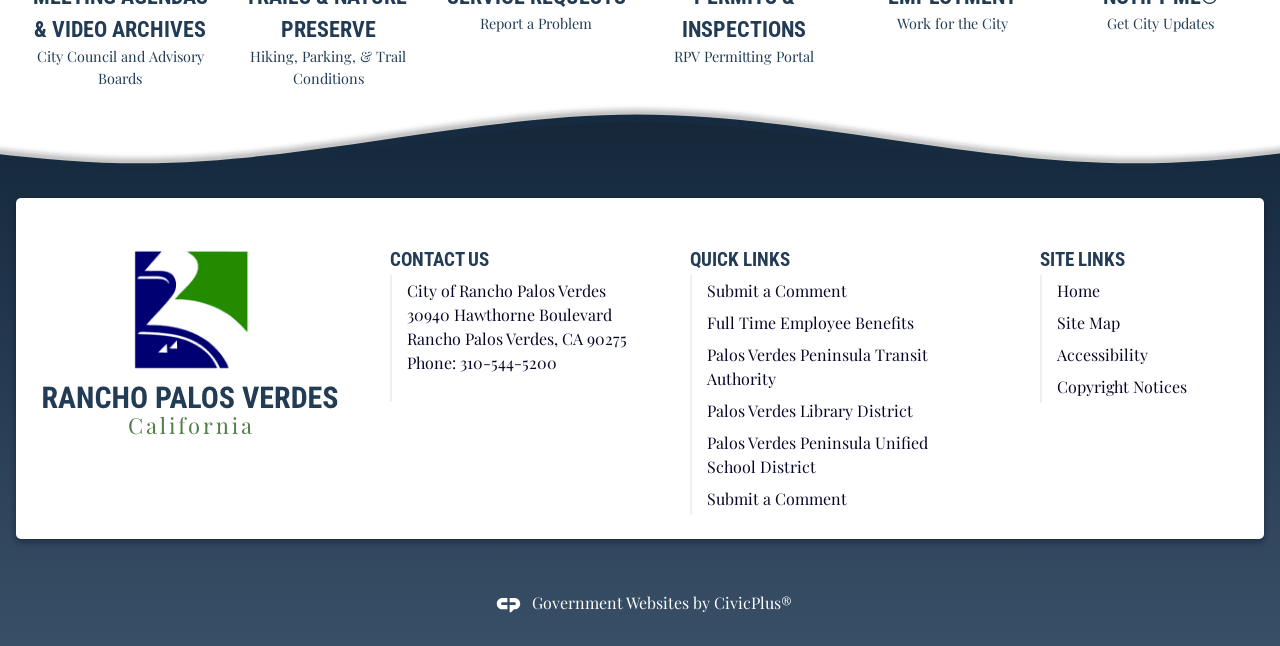By analyzing the image, answer the following question with a detailed response: What is the phone number of the city council?

I found the contact information section on the webpage, which includes the phone number of the city council. The link '310-544-5200' is located under the 'CONTACT US' region, next to the static text 'Phone:', which indicates the phone number of the city council.